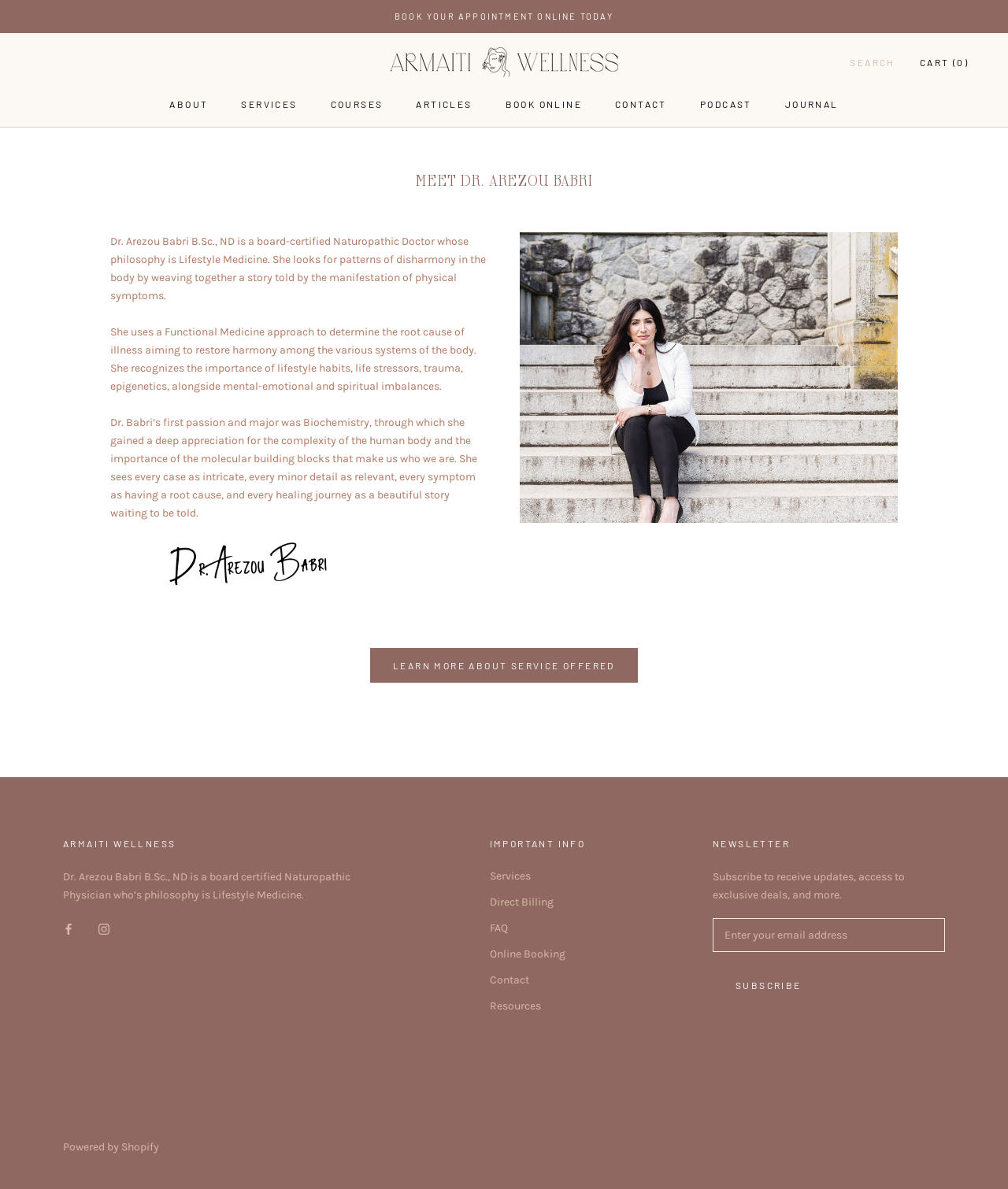What is Dr. Arezou Babri's profession?
Answer with a single word or phrase, using the screenshot for reference.

Naturopathic Doctor